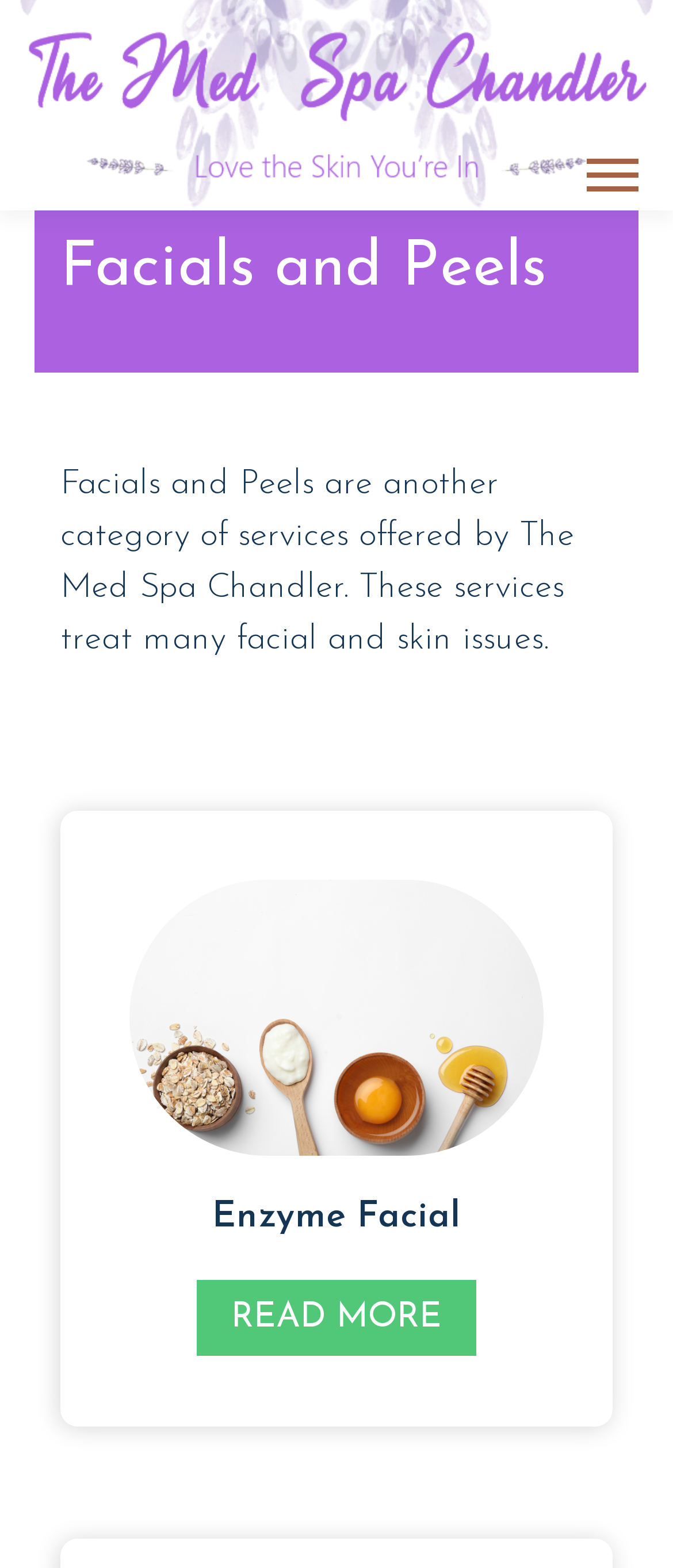What is the name of the spa?
Use the information from the image to give a detailed answer to the question.

The name of the spa is mentioned in the link at the top of the webpage, and it is also mentioned in the static text that describes the services offered.